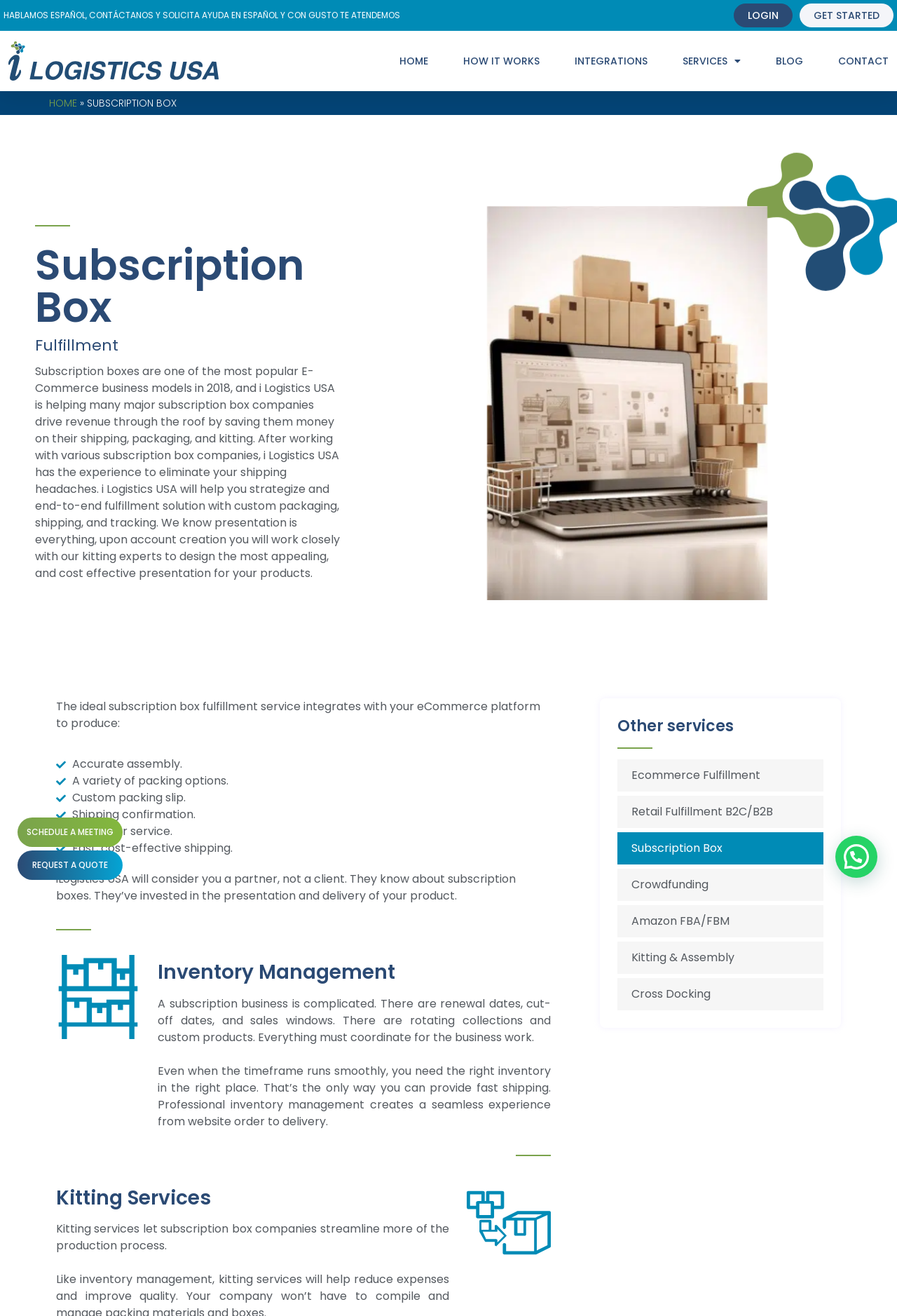What is the company name?
Use the information from the image to give a detailed answer to the question.

The company name can be found in the top-left corner of the webpage, where it is written as 'Subscription Box - iLogistic USA' and also as an image with the text 'iLogistic USA'.